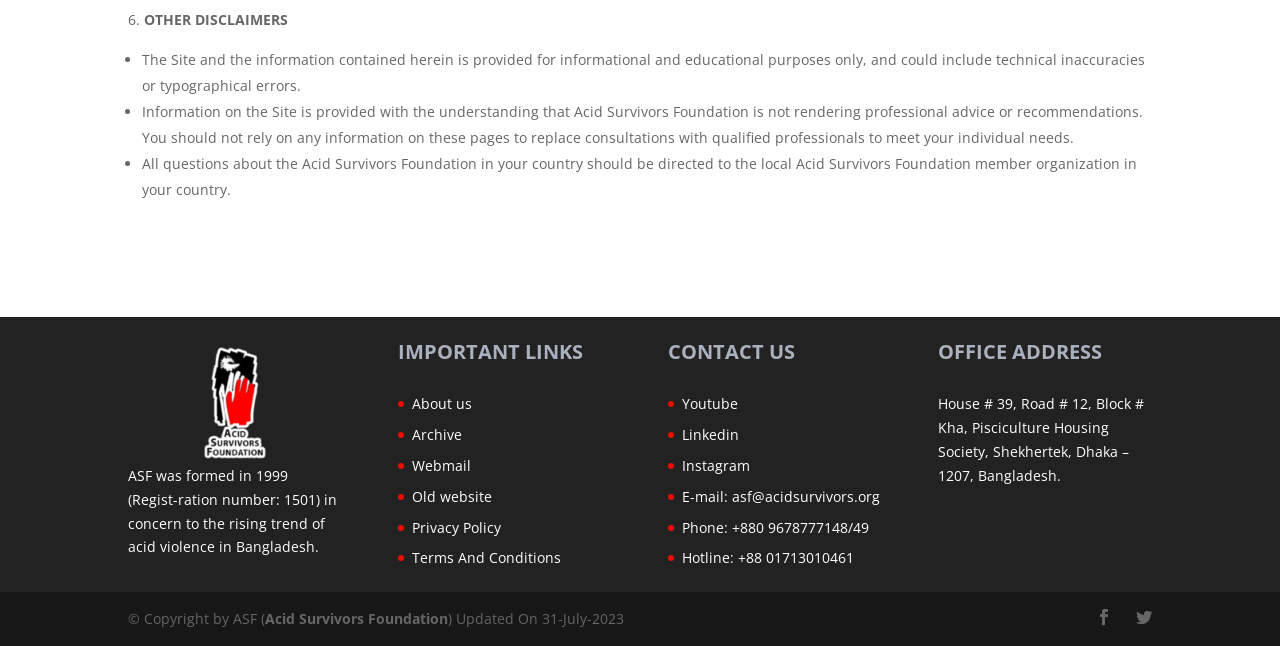Please identify the bounding box coordinates of the clickable element to fulfill the following instruction: "Check the Privacy Policy". The coordinates should be four float numbers between 0 and 1, i.e., [left, top, right, bottom].

[0.322, 0.801, 0.391, 0.831]